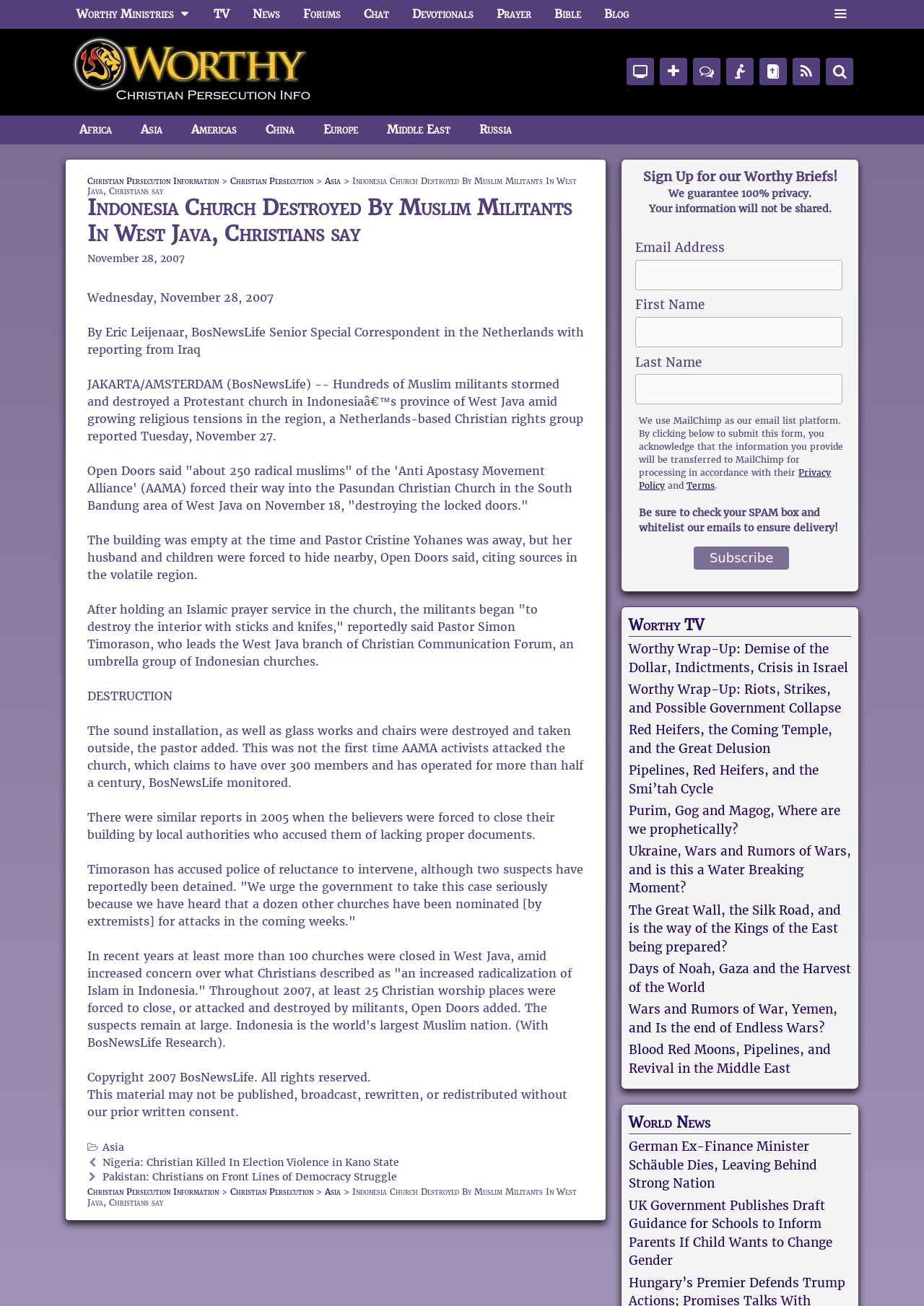What is the purpose of the form at the bottom of the webpage?
Refer to the image and give a detailed answer to the query.

I found the answer by reading the text near the form, which says 'Sign Up for our Worthy Briefs!' and provides fields to enter email address, first name, and last name.